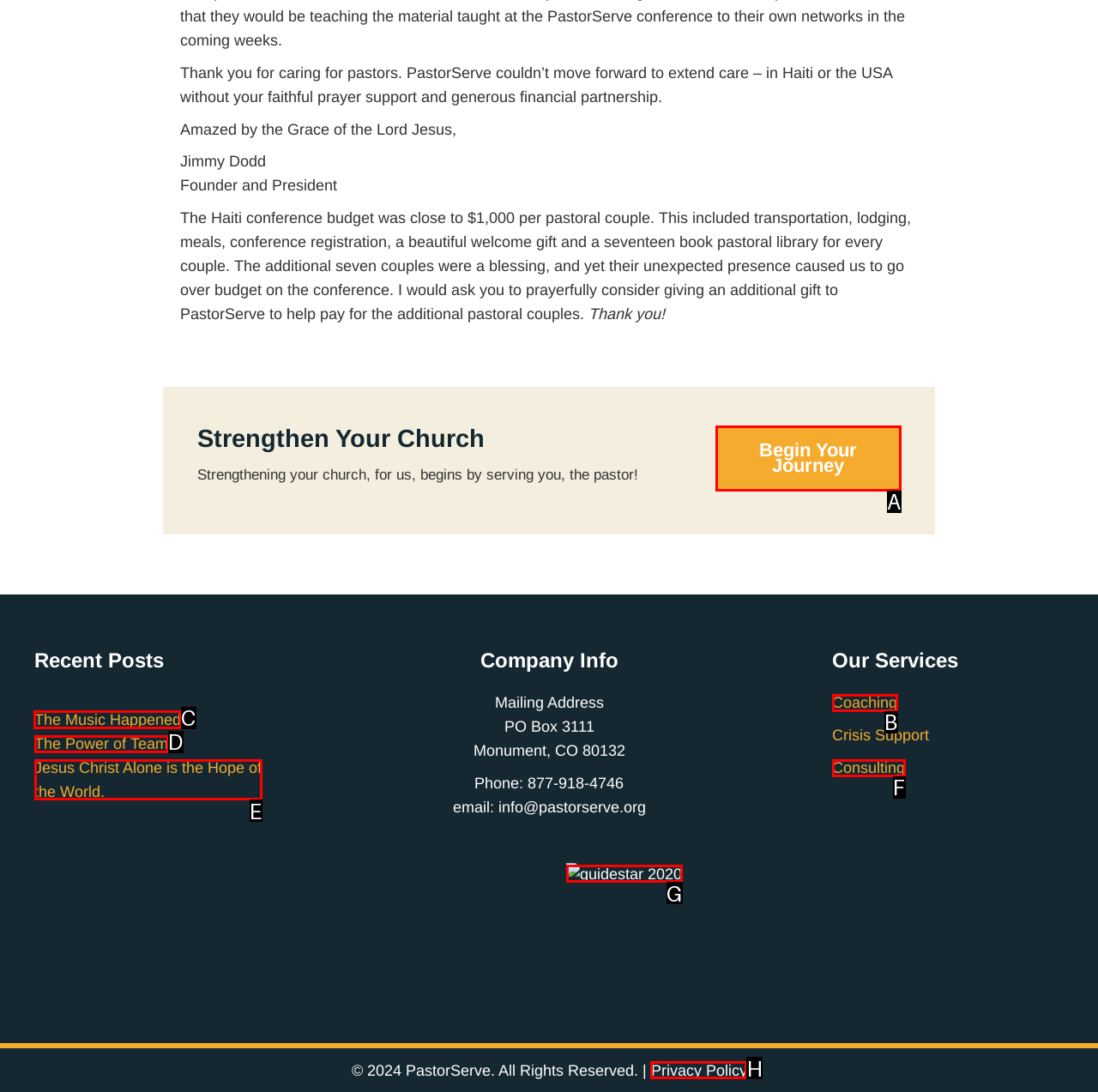Select the HTML element that should be clicked to accomplish the task: Read 'The Music Happened' Reply with the corresponding letter of the option.

C